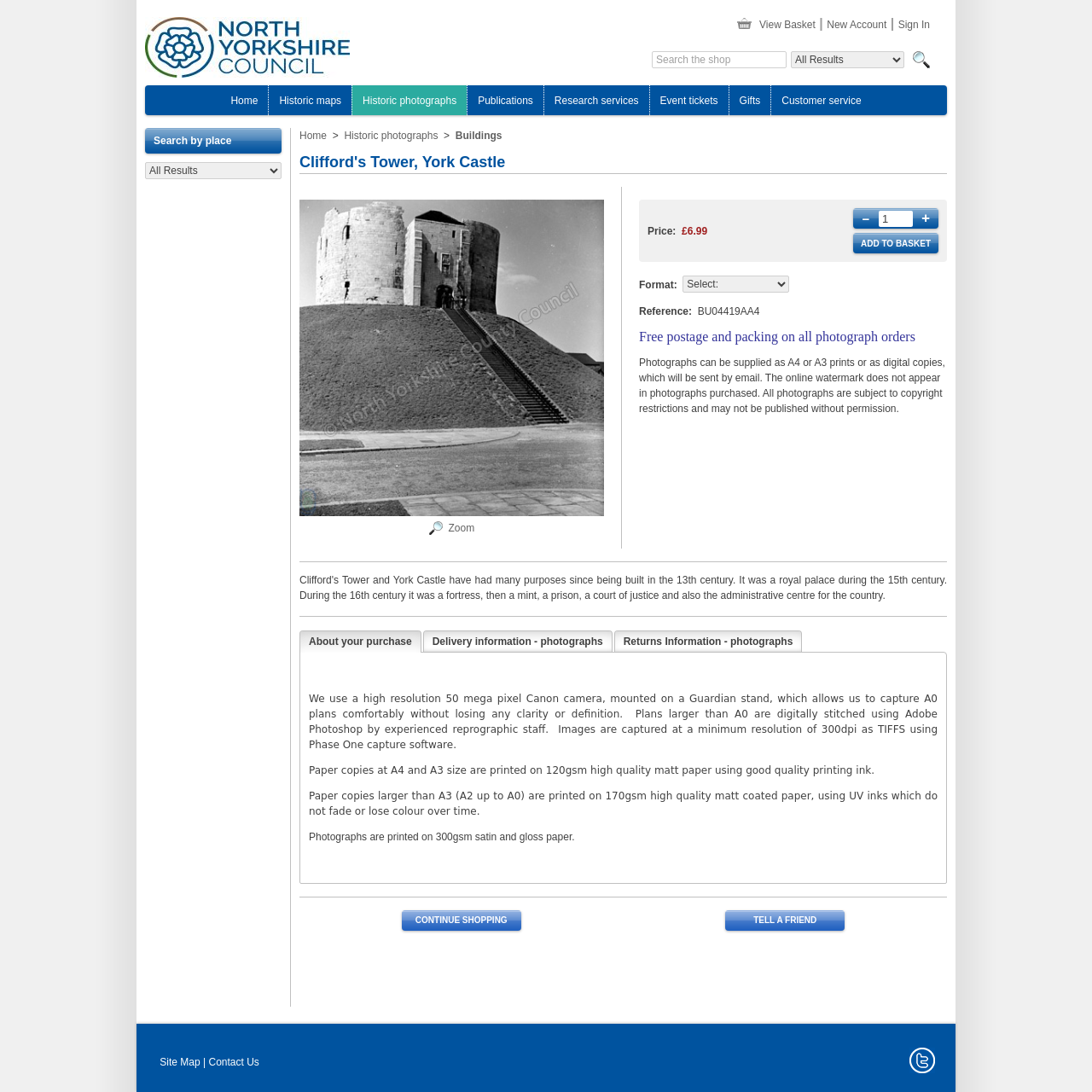Give a detailed account of the webpage's layout and content.

This webpage is about Clifford's Tower, York Castle, and it appears to be an e-commerce page for purchasing historic photographs. At the top of the page, there is a search bar with a dropdown menu labeled "Search by place" and a combobox with the option "All Results". Below this, there is a breadcrumb navigation menu with links to "Home", "Historic photographs", and "Buildings".

The main content of the page is divided into two sections. The left section contains a heading "Clifford's Tower, York Castle" and a zoom feature with a link to zoom in on the image. Below this, there is a table with information about the photograph, including the price (£6.99), format options (A4 or A3 prints or digital copies), and a reference number (BU04419AA4). There is also a button to add the photograph to a basket.

The right section of the page contains a block of text describing the photograph, including its history and significance. Below this, there are three links to "About your purchase", "Delivery information - photographs", and "Returns Information - photographs".

At the bottom of the page, there are two buttons, "CONTINUE SHOPPING" and "TELL A FRIEND", and a footer section with links to "Site Map", "Contact Us", and a Twitter icon.

There are a total of 5 images on the page, including the main photograph of Clifford's Tower, York Castle, and a Twitter icon. There are also 14 links on the page, including navigation links, links to purchase the photograph, and links to additional information.